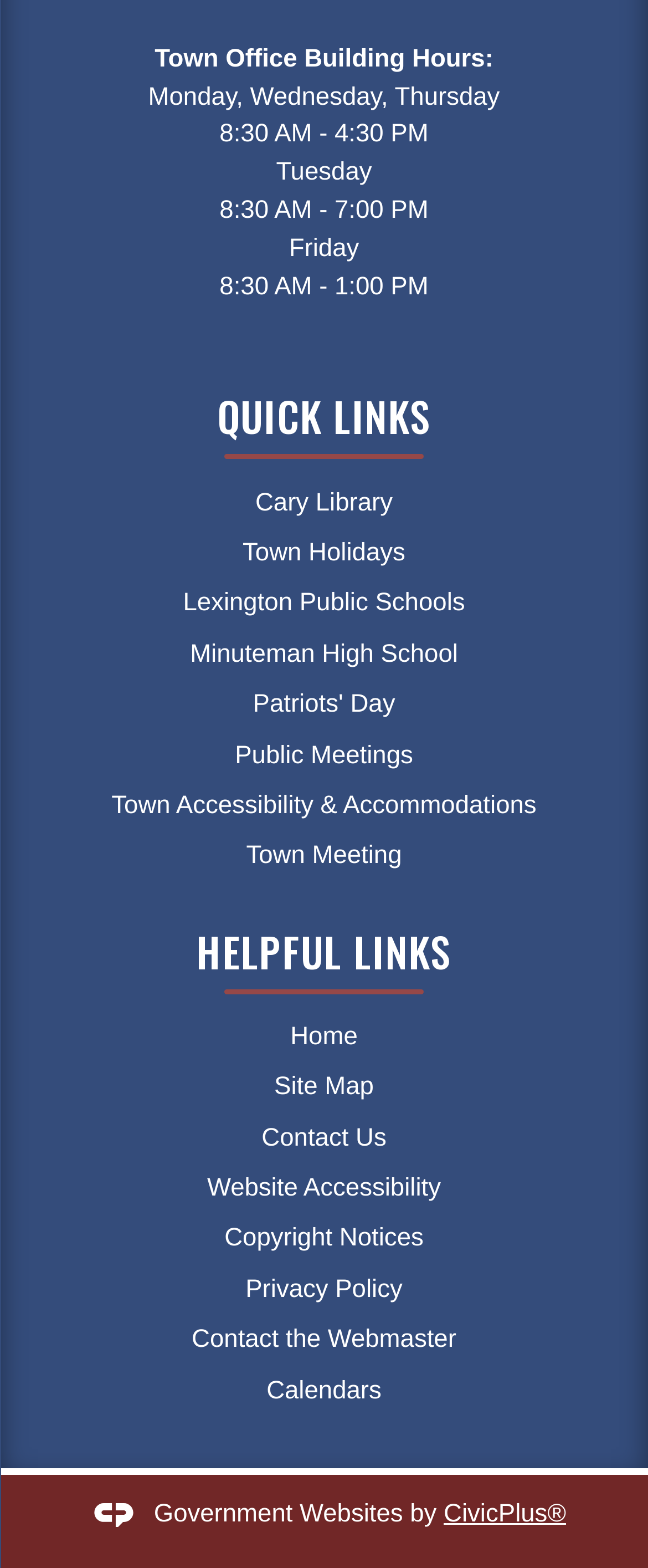Provide the bounding box coordinates of the HTML element described by the text: "Home". The coordinates should be in the format [left, top, right, bottom] with values between 0 and 1.

[0.448, 0.616, 0.552, 0.634]